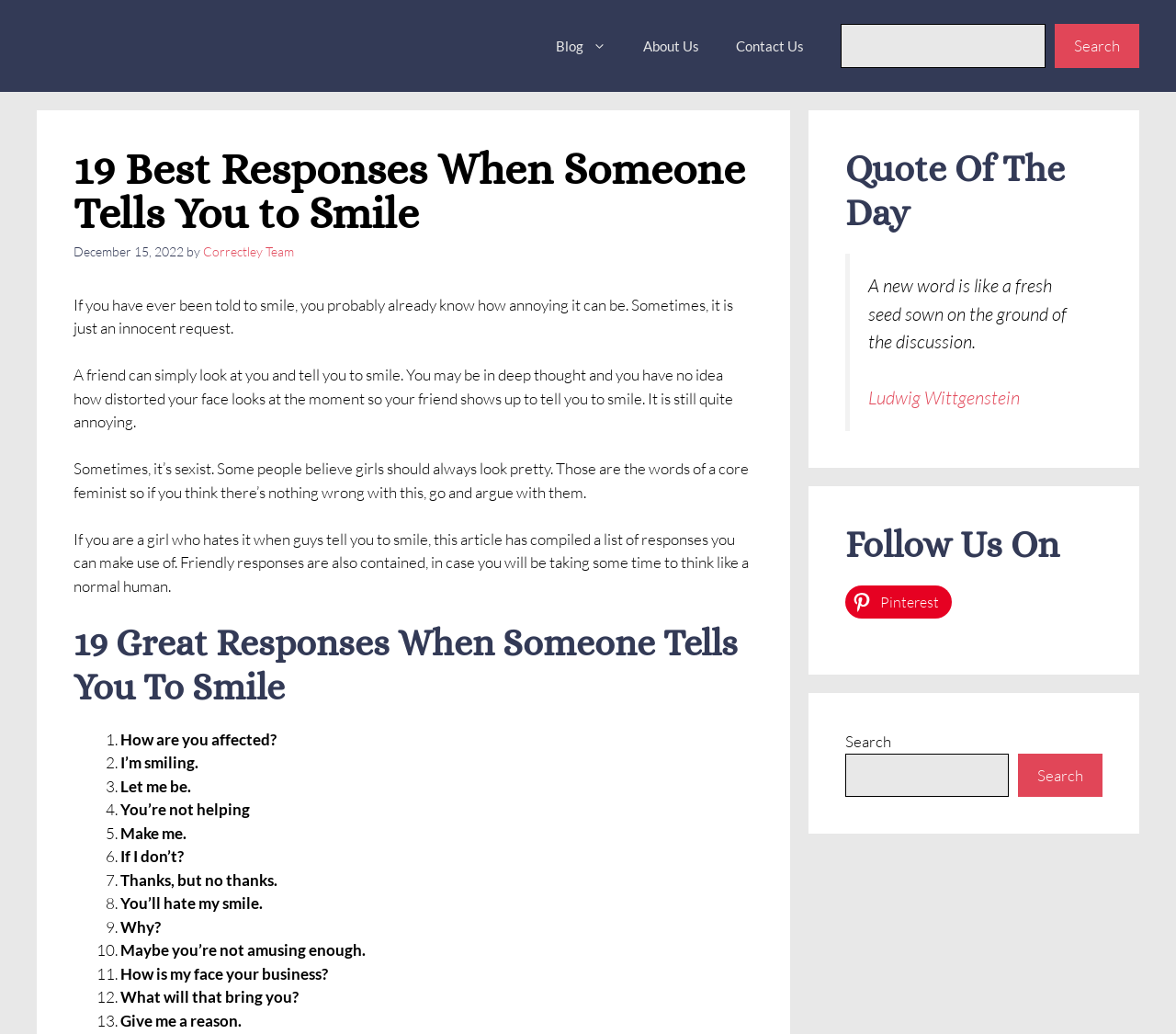Give the bounding box coordinates for this UI element: "Contact Us". The coordinates should be four float numbers between 0 and 1, arranged as [left, top, right, bottom].

[0.61, 0.018, 0.699, 0.071]